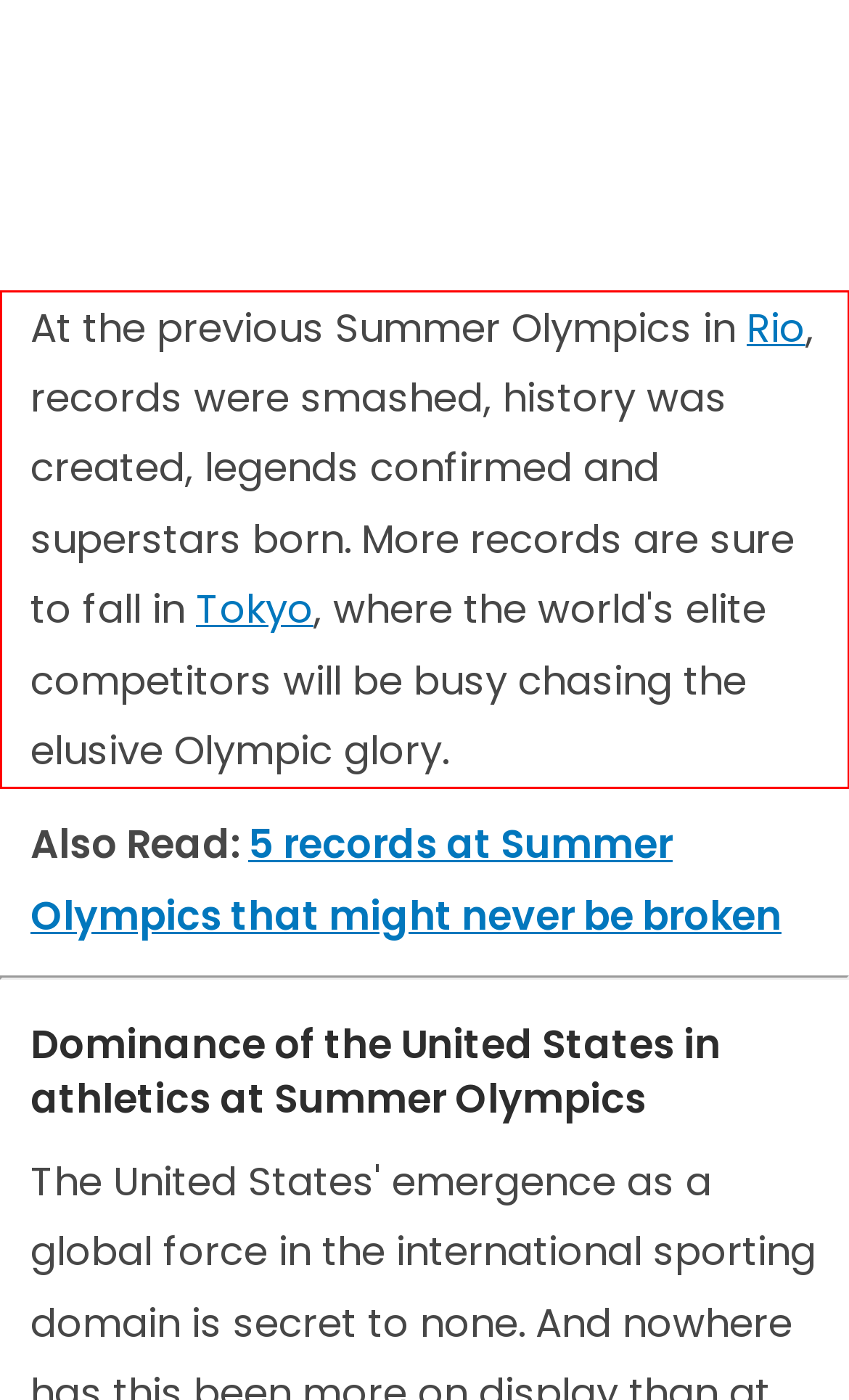Locate the red bounding box in the provided webpage screenshot and use OCR to determine the text content inside it.

At the previous Summer Olympics in Rio, records were smashed, history was created, legends confirmed and superstars born. More records are sure to fall in Tokyo, where the world's elite competitors will be busy chasing the elusive Olympic glory.